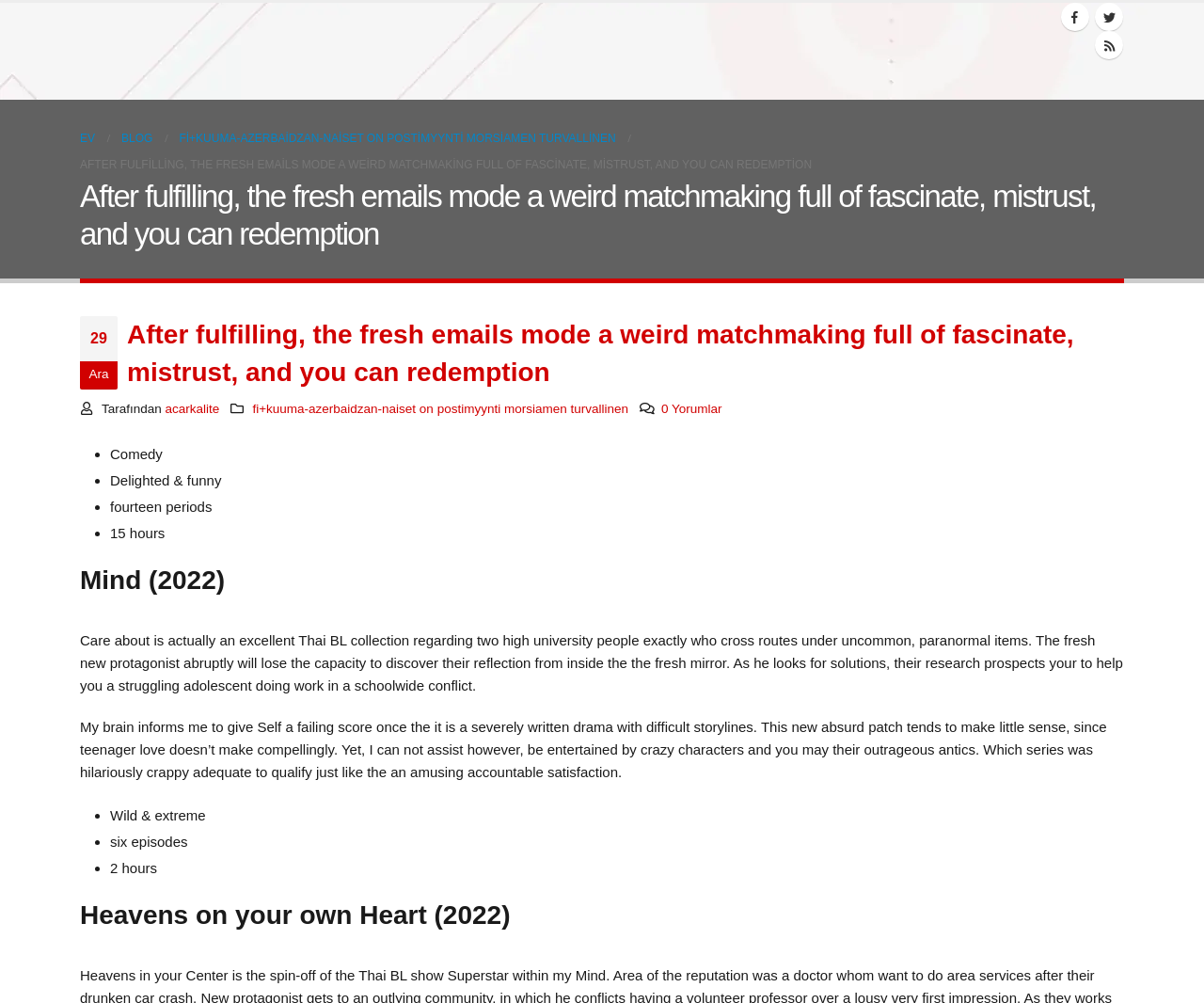Extract the main heading from the webpage content.

After fulfilling, the fresh emails mode a weird matchmaking full of fascinate, mistrust, and you can redemption